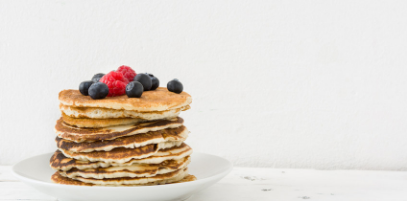What is the color of the plate?
Answer the question with as much detail as you can, using the image as a reference.

The caption explicitly states that the pancakes are arranged neatly on a white plate, which provides a clean and minimalist backdrop to highlight the appealing textures of the pancakes and the freshness of the berries.